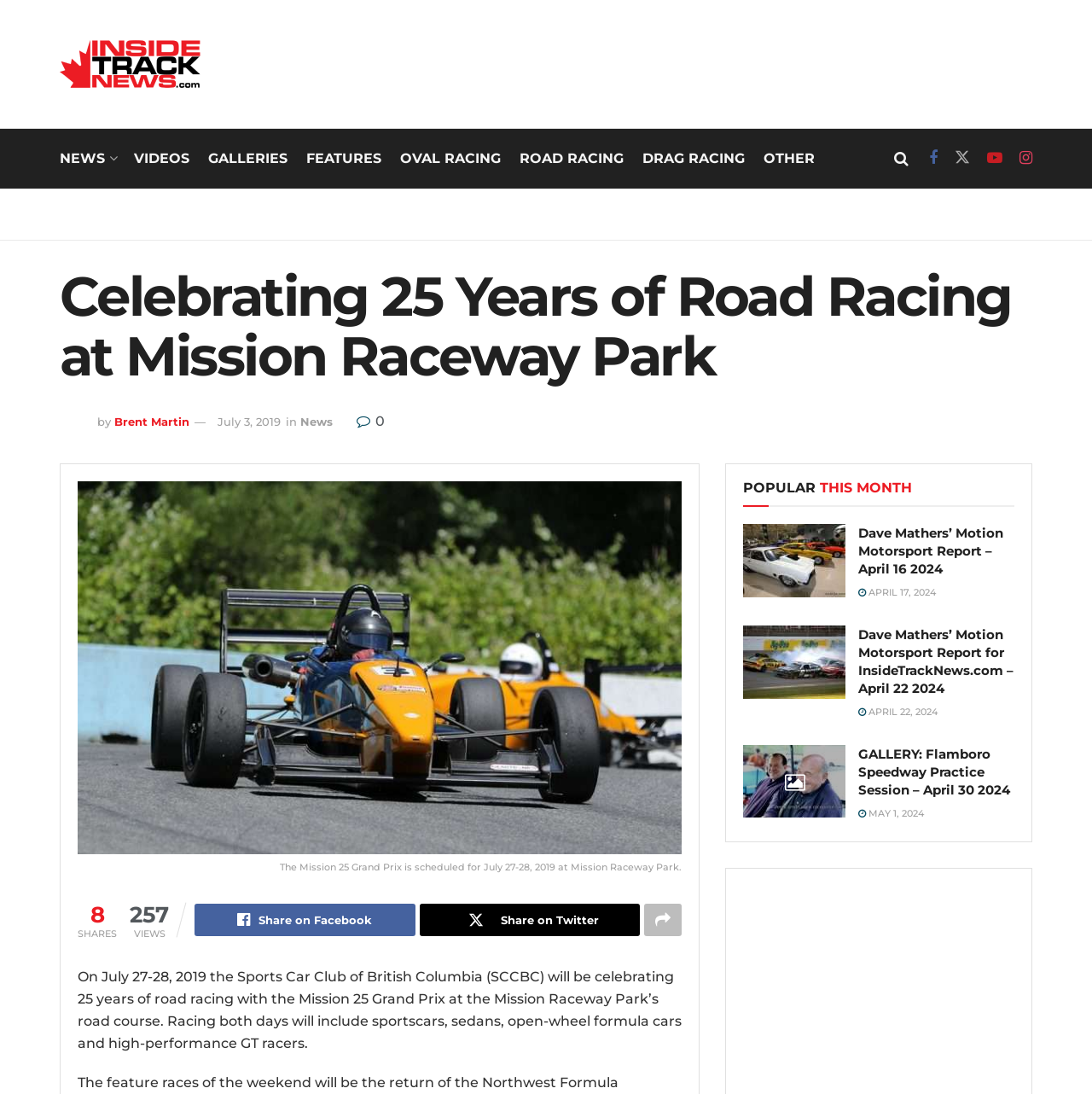Determine the bounding box coordinates of the section to be clicked to follow the instruction: "Read article by Brent Martin". The coordinates should be given as four float numbers between 0 and 1, formatted as [left, top, right, bottom].

[0.105, 0.379, 0.173, 0.392]